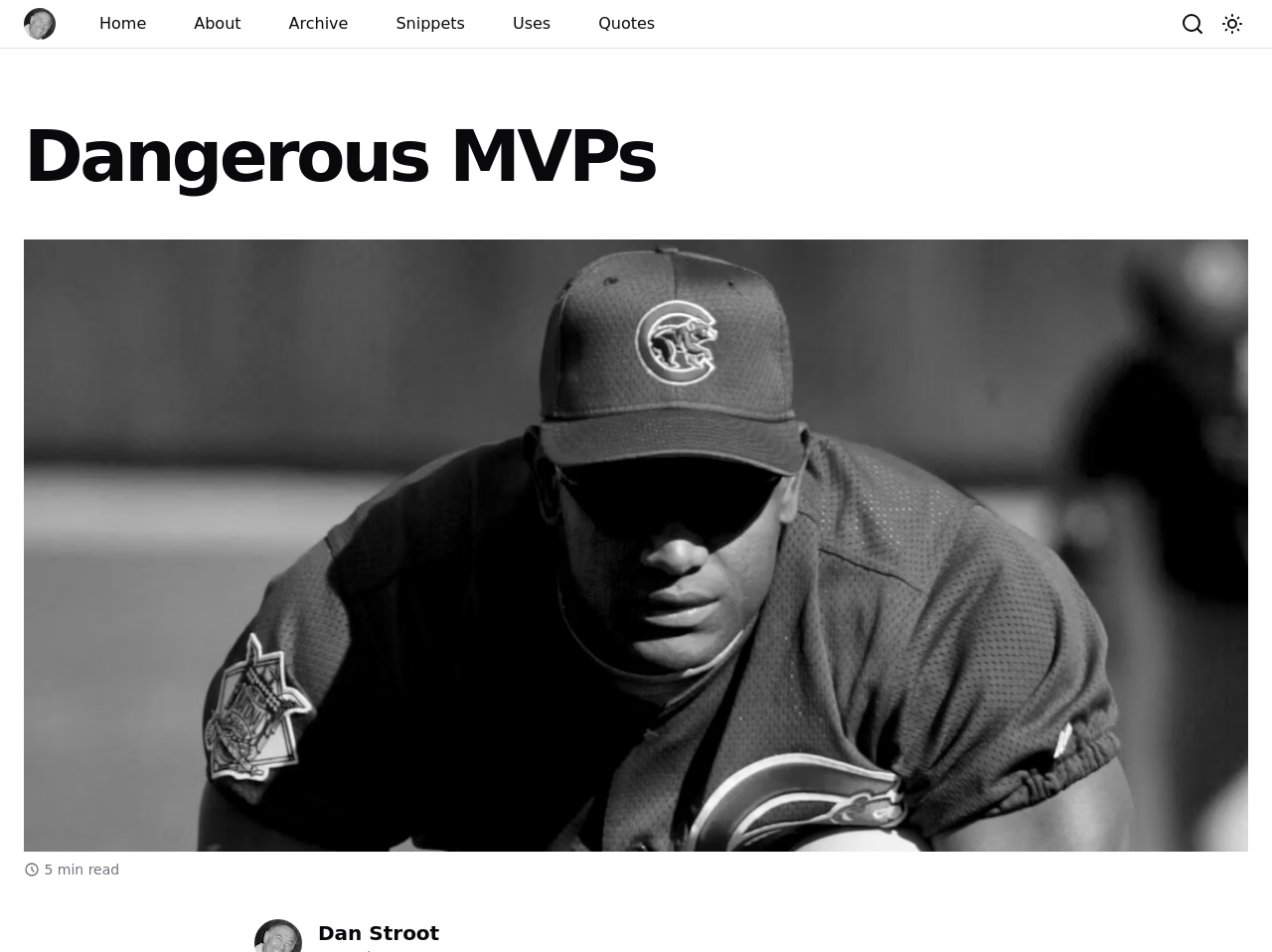Please determine the bounding box coordinates of the section I need to click to accomplish this instruction: "toggle theme".

[0.956, 0.008, 0.981, 0.042]